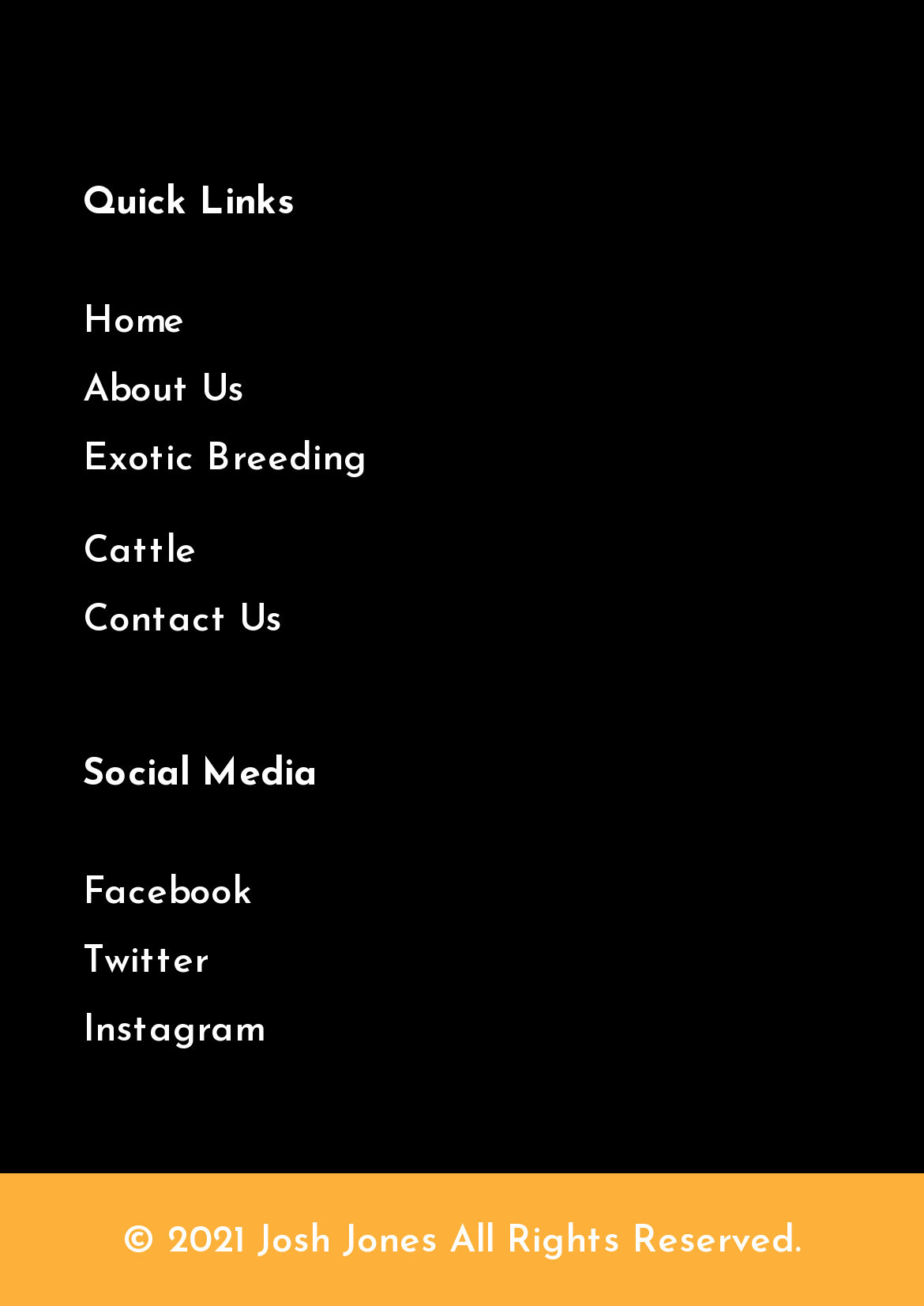Specify the bounding box coordinates of the region I need to click to perform the following instruction: "contact us". The coordinates must be four float numbers in the range of 0 to 1, i.e., [left, top, right, bottom].

[0.09, 0.456, 0.91, 0.495]